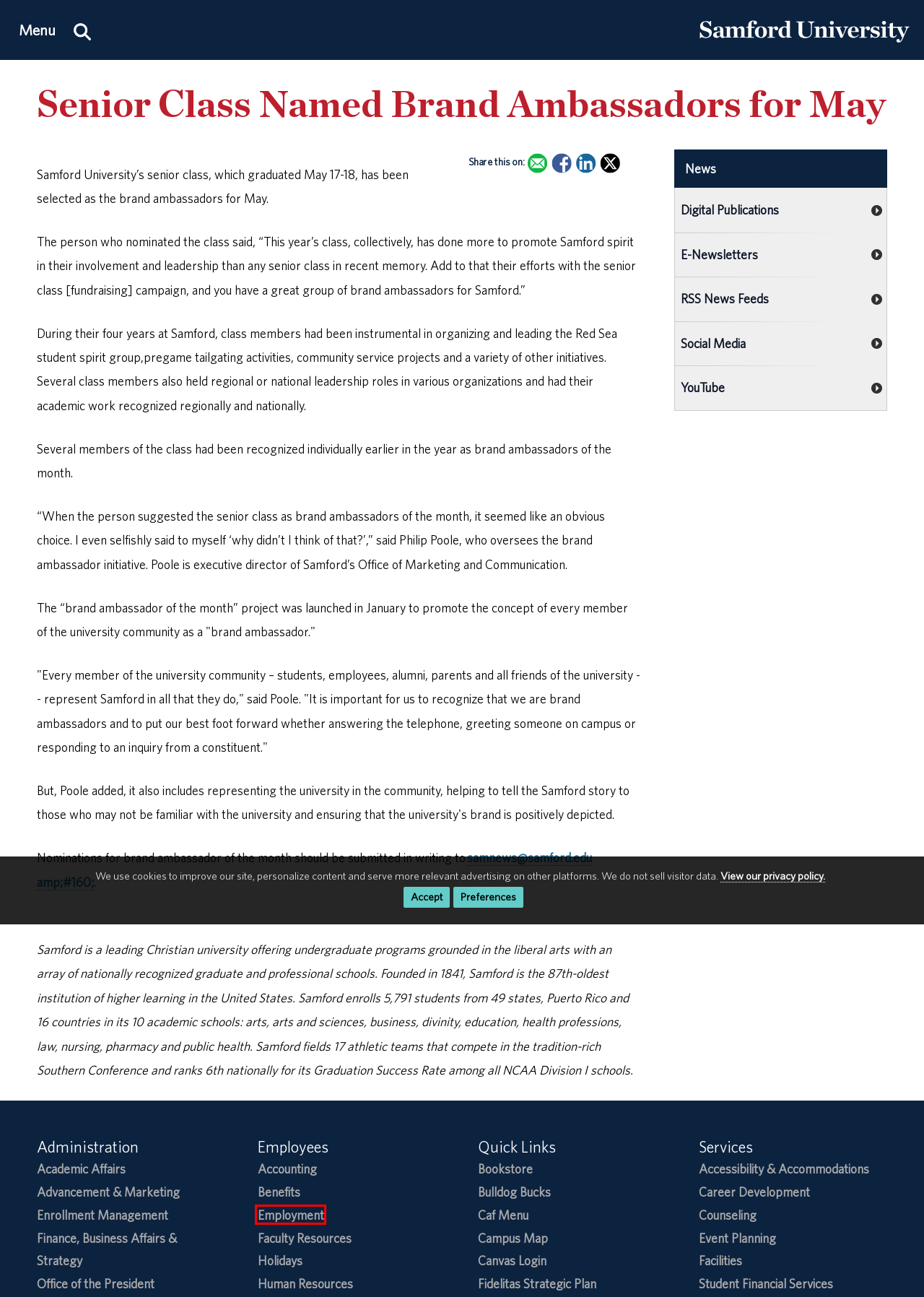You have a screenshot of a webpage with a red bounding box around an element. Identify the webpage description that best fits the new page that appears after clicking the selected element in the red bounding box. Here are the candidates:
A. 404 Page Not Found
B. Benefits for Employees at Samford University
C. GET - Login - Samford University
D. Advancement & Marketing
E. Samford University Social Media Accounts
F. Financial Services | Samford University
G. Planning an Event at Samford University
H. Employment Opportunities at Samford University

H